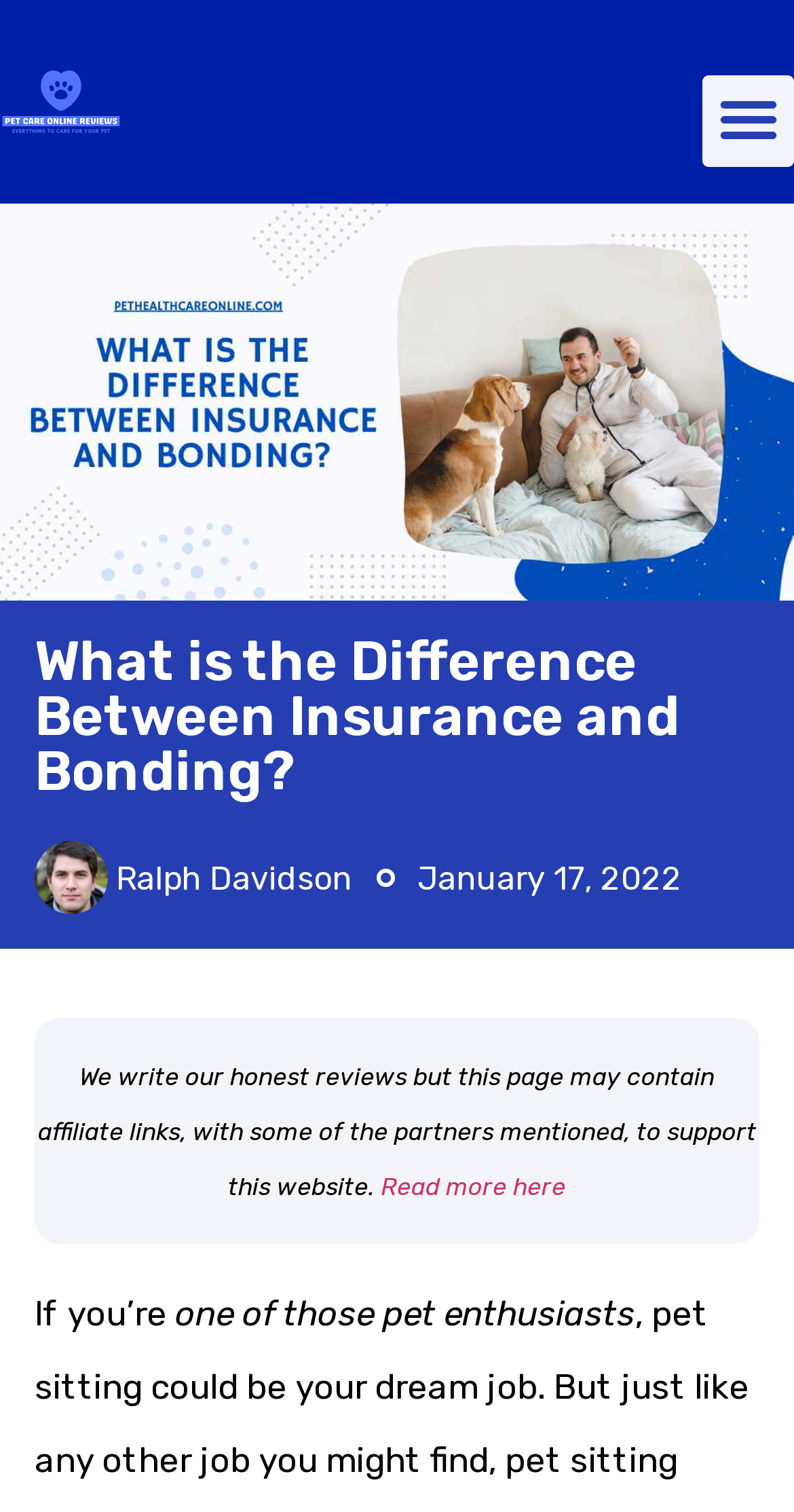Explain the contents of the webpage comprehensively.

The webpage is about the difference between pet sitter insurance and bonding. At the top left corner, there is a link to "Pet Care Online Reviews" accompanied by a small image. On the top right corner, there is a button labeled "Menu Toggle". 

Below the top section, a prominent heading "What is the Difference Between Insurance and Bonding?" is centered on the page. Underneath the heading, there is a link to "Ralph Davidson" with a small image of Ralph Davidson to the left. 

To the right of the link, there is a text "January 17, 2022" indicating the date. A large image related to the topic "What Is the Difference Between Insurance and Bonding" spans the entire width of the page below the date. 

Further down, there is a paragraph of text that starts with "We write our honest reviews..." and includes a link to "Read more here" in the middle of the paragraph. The text is followed by two lines of text, "If you’re one of those pet enthusiasts", which appears to be the beginning of an article or blog post.